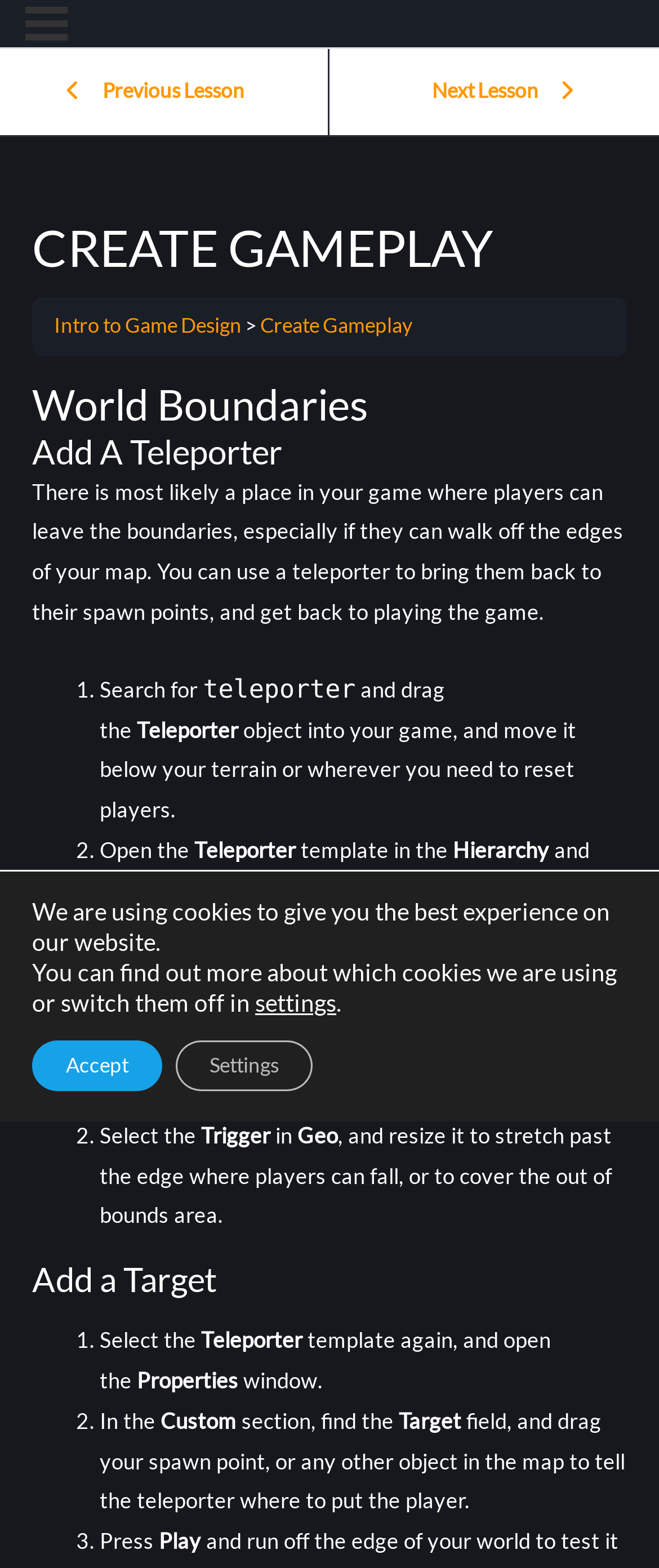What is the first step in customizing the teleporter?
Identify the answer in the screenshot and reply with a single word or phrase.

Remove the Cylinder and Pipe